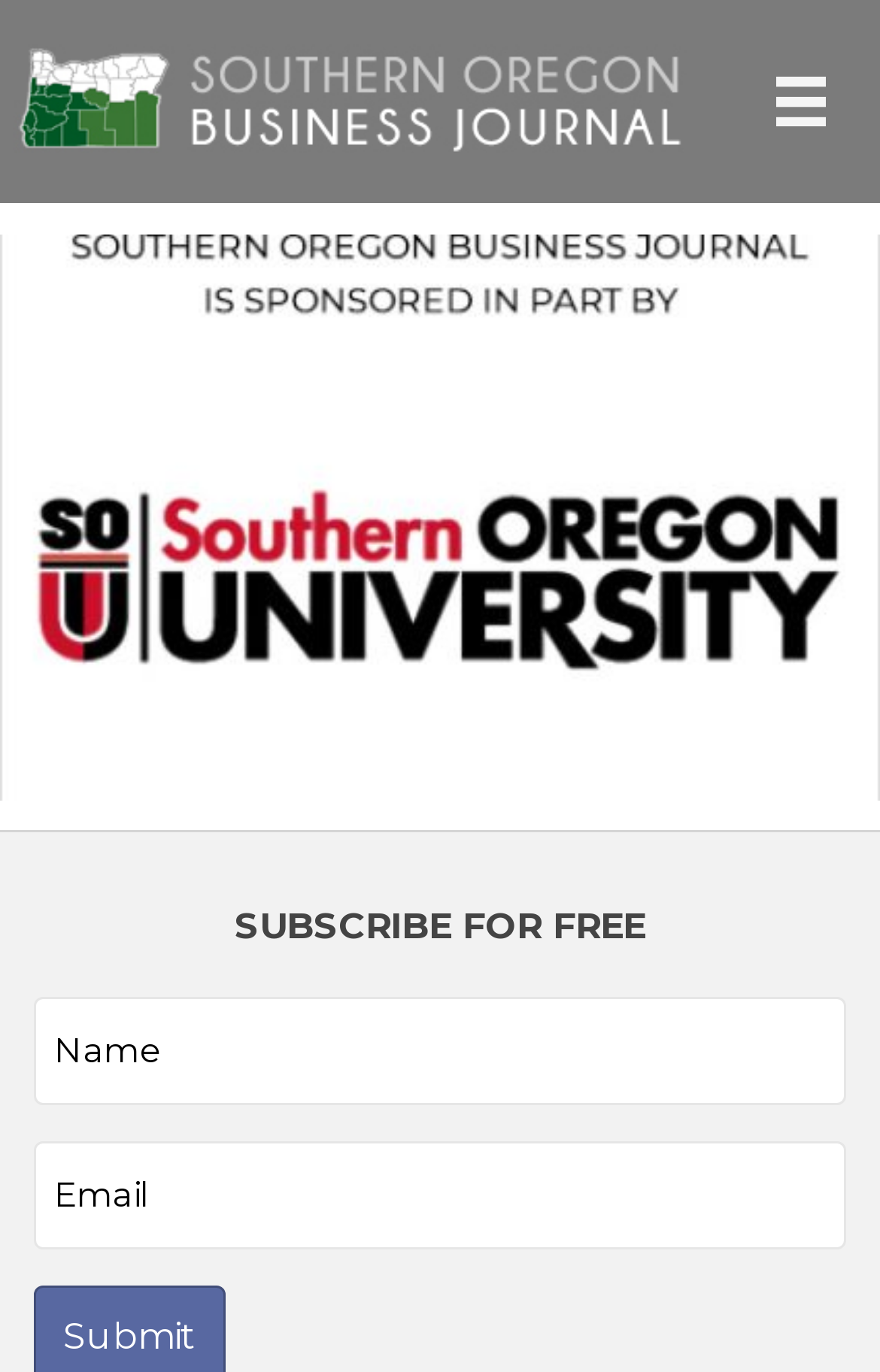Predict the bounding box of the UI element based on the description: "aria-label="Menu"". The coordinates should be four float numbers between 0 and 1, formatted as [left, top, right, bottom].

[0.855, 0.033, 0.974, 0.116]